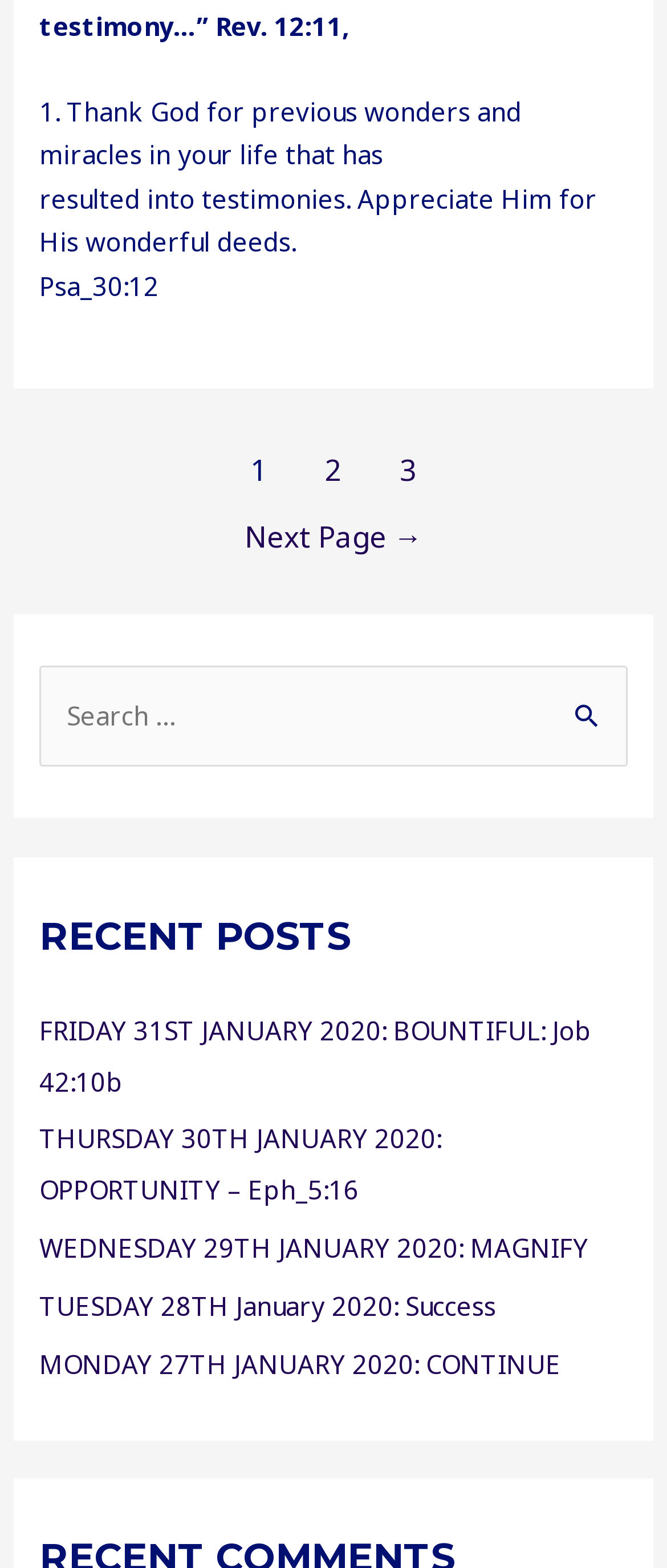Please find the bounding box coordinates of the element that must be clicked to perform the given instruction: "Search for a post". The coordinates should be four float numbers from 0 to 1, i.e., [left, top, right, bottom].

[0.059, 0.424, 0.941, 0.489]